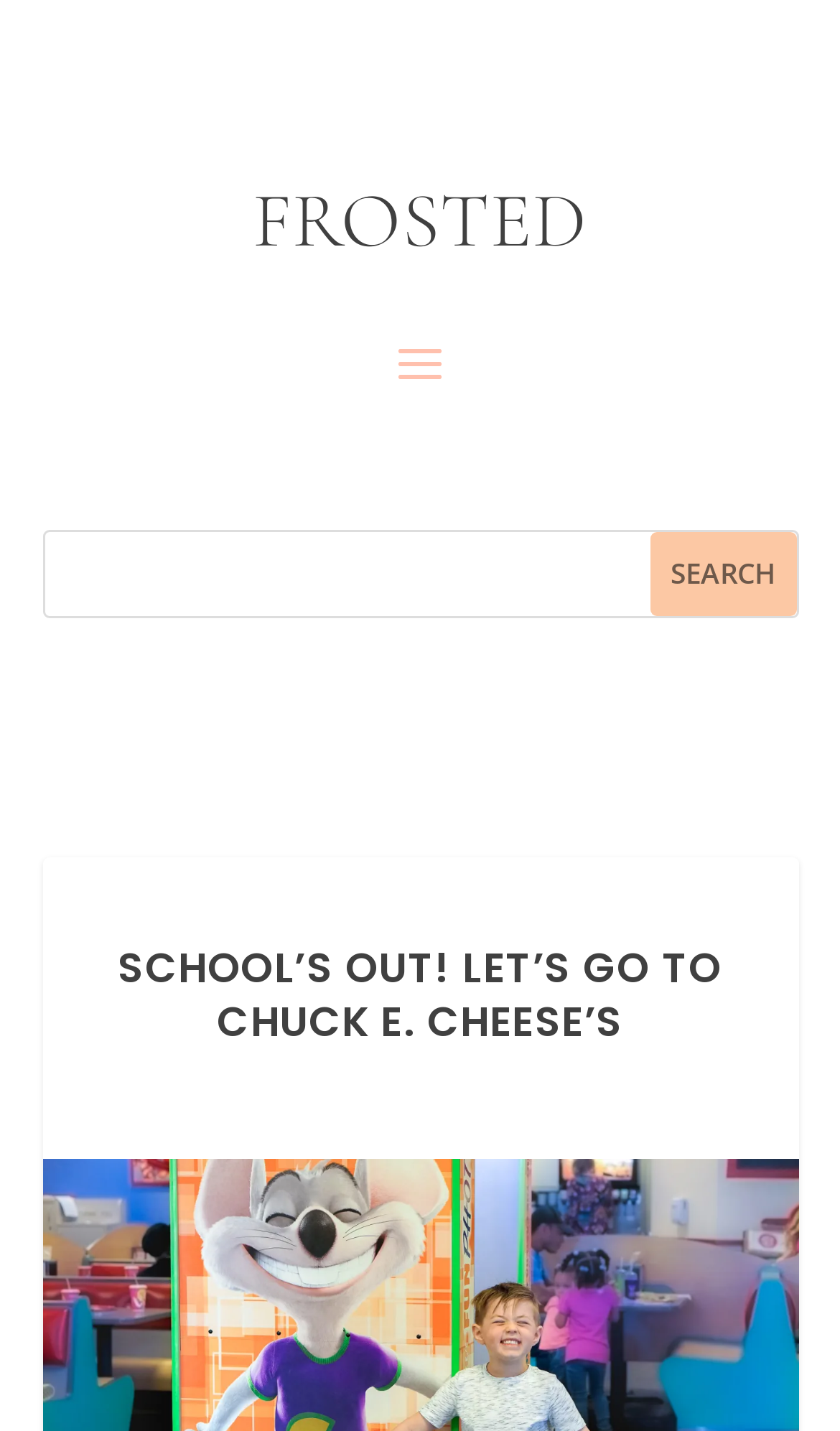Determine the bounding box coordinates in the format (top-left x, top-left y, bottom-right x, bottom-right y). Ensure all values are floating point numbers between 0 and 1. Identify the bounding box of the UI element described by: value="Search"

[0.774, 0.371, 0.947, 0.43]